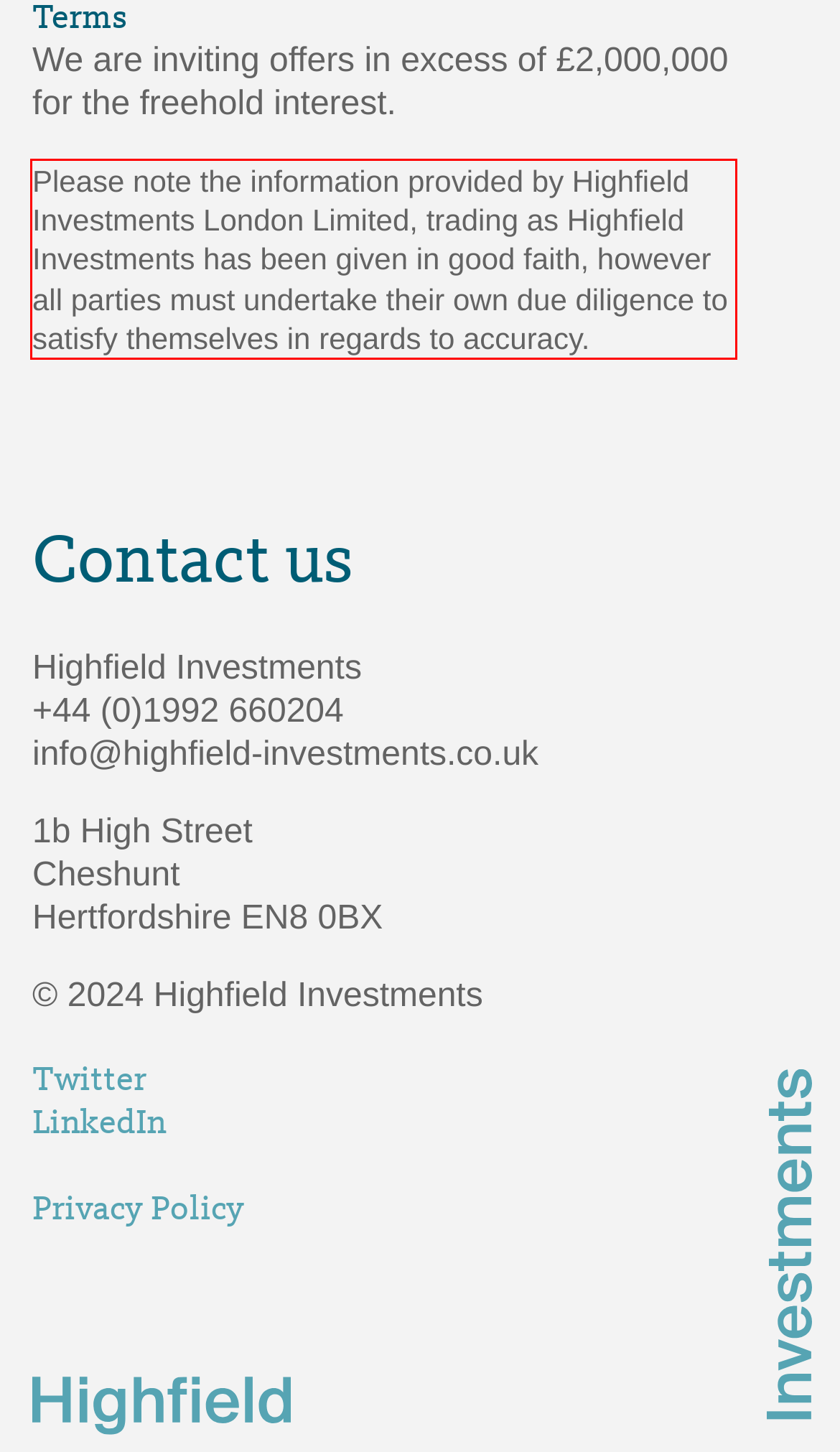View the screenshot of the webpage and identify the UI element surrounded by a red bounding box. Extract the text contained within this red bounding box.

Please note the information provided by Highfield Investments London Limited, trading as Highfield Investments has been given in good faith, however all parties must undertake their own due diligence to satisfy themselves in regards to accuracy.